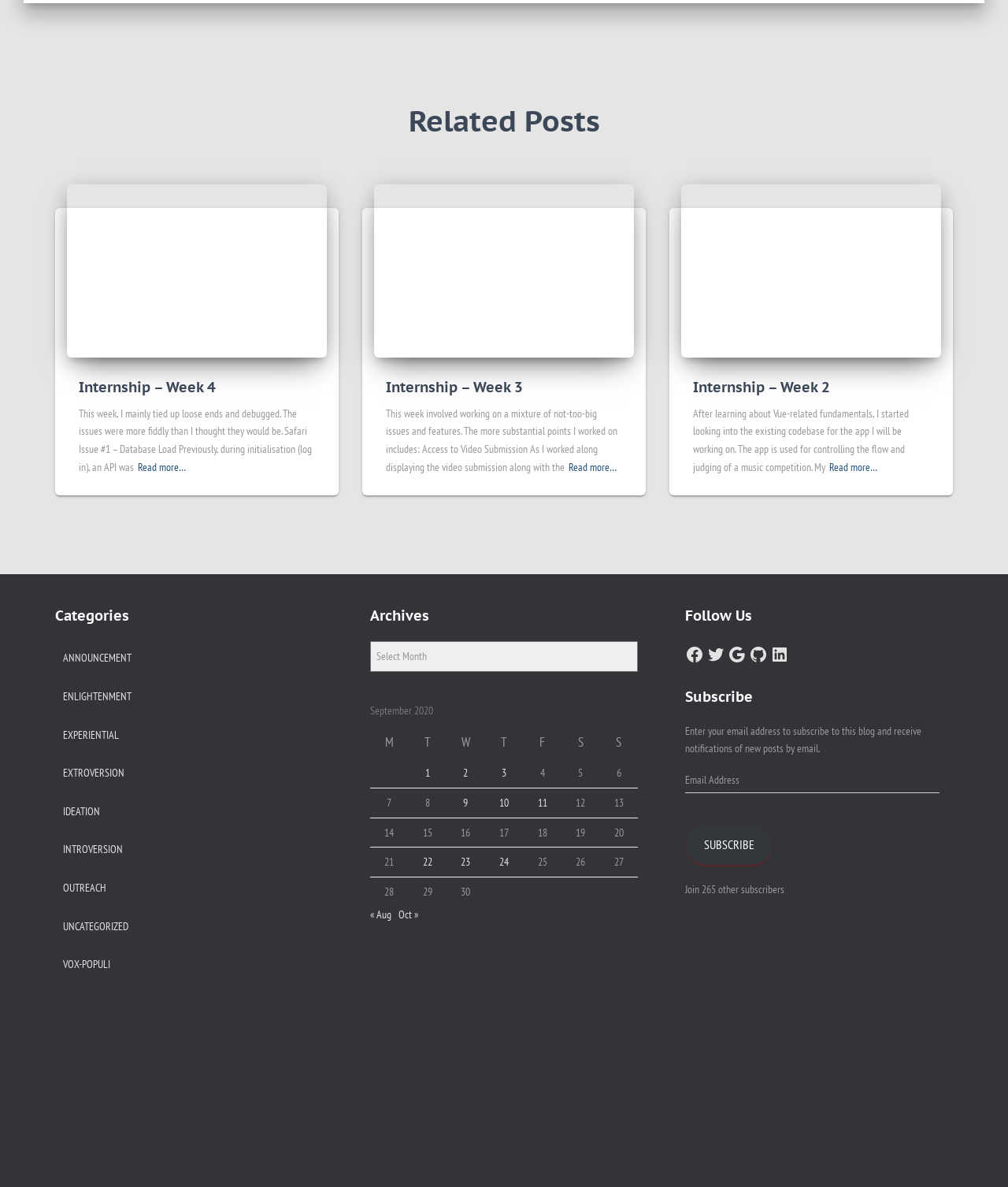Identify the bounding box coordinates of the area that should be clicked in order to complete the given instruction: "View 'Categories'". The bounding box coordinates should be four float numbers between 0 and 1, i.e., [left, top, right, bottom].

[0.055, 0.51, 0.32, 0.527]